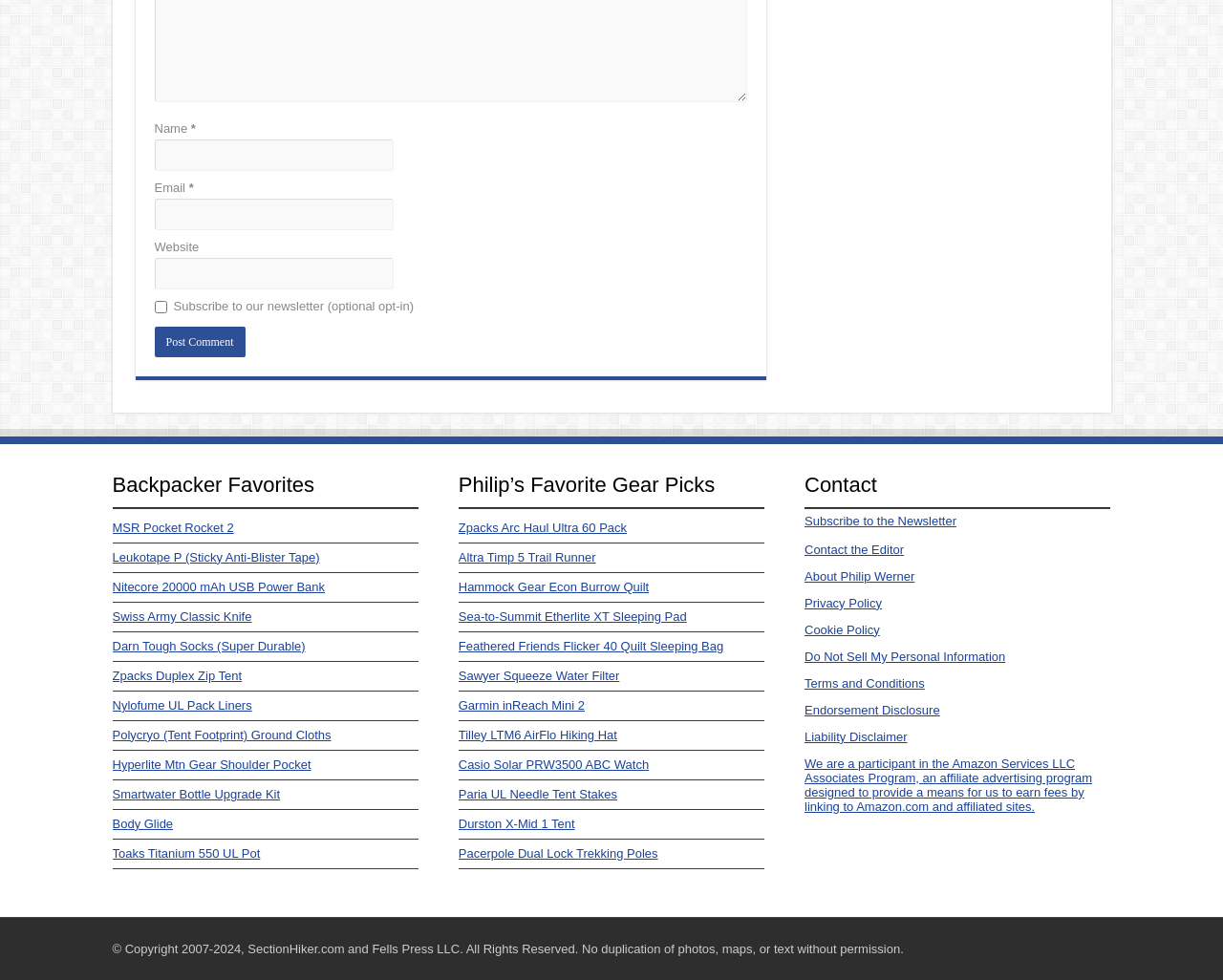Who is the author of the webpage?
Please answer the question with a detailed and comprehensive explanation.

The webpage has a section titled 'Philip’s Favorite Gear Picks', which suggests that Philip Werner is the author or owner of the webpage.